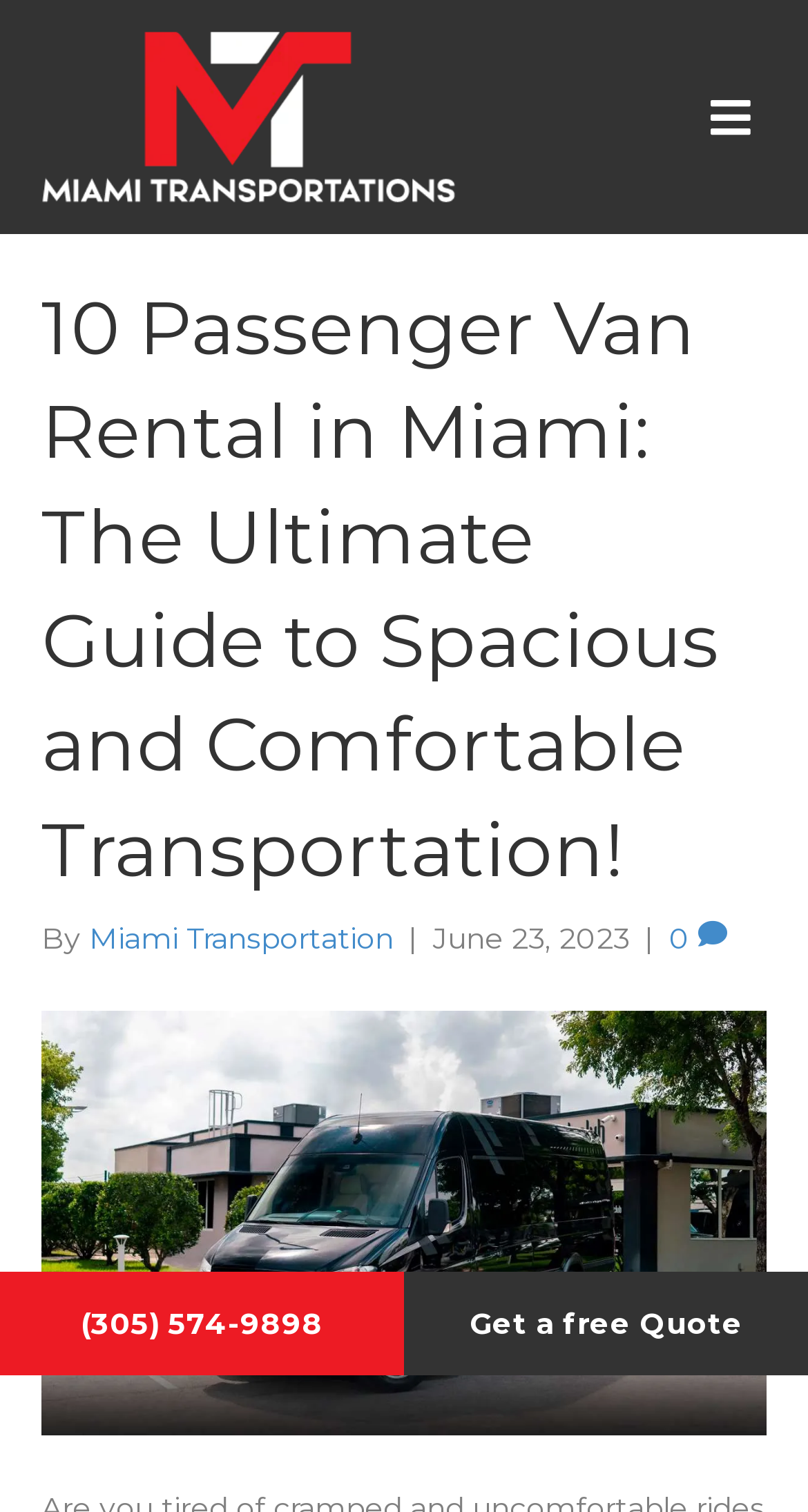What is the date of the latest article?
Based on the screenshot, give a detailed explanation to answer the question.

The date of the latest article can be found in the middle of the webpage, where it is written as 'June 23, 2023' next to the author's name. This suggests that the article about 10 passenger van rentals in Miami was published on this date.